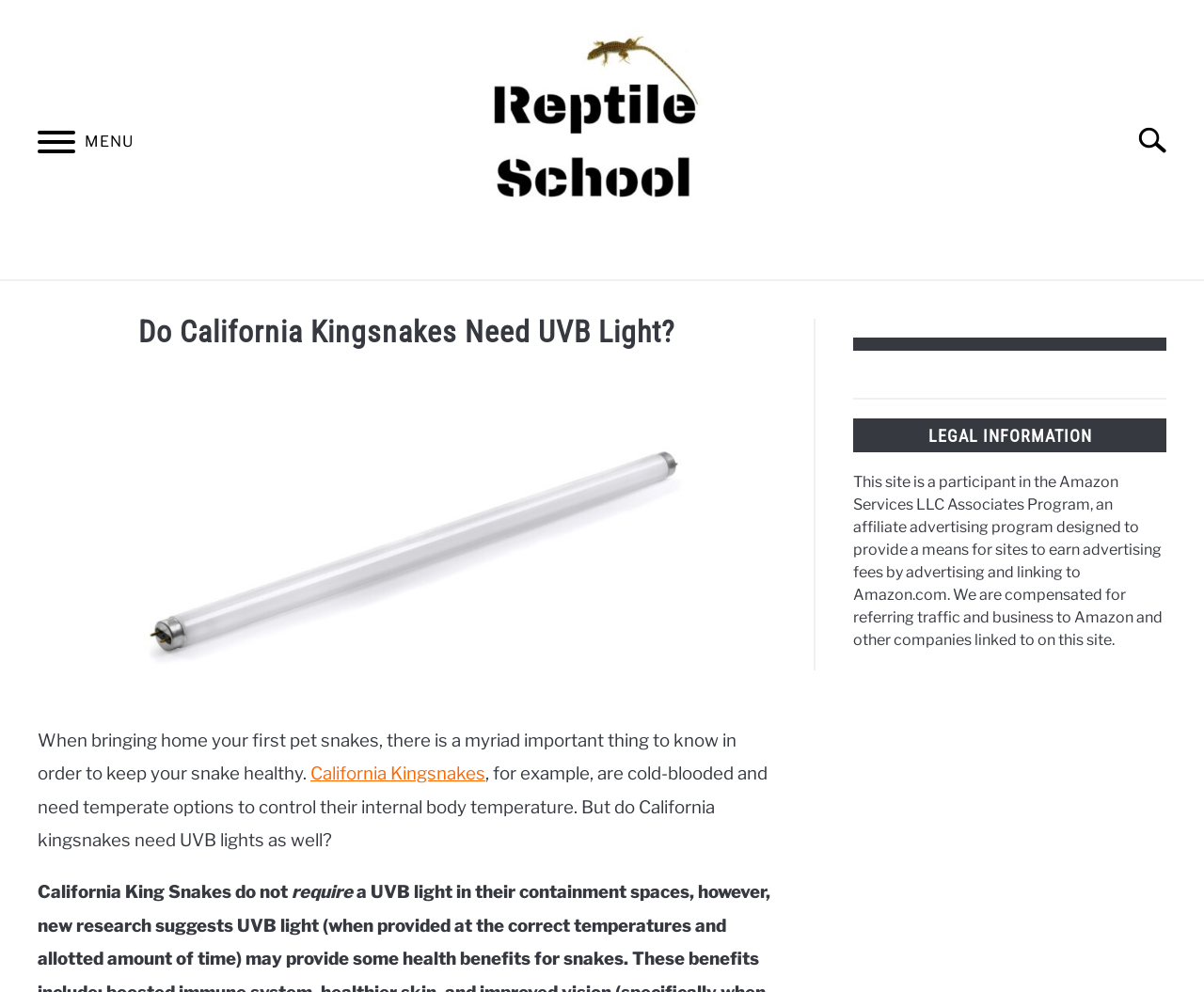What type of affiliate program is mentioned on the webpage?
Look at the image and respond with a one-word or short phrase answer.

Amazon Services LLC Associates Program